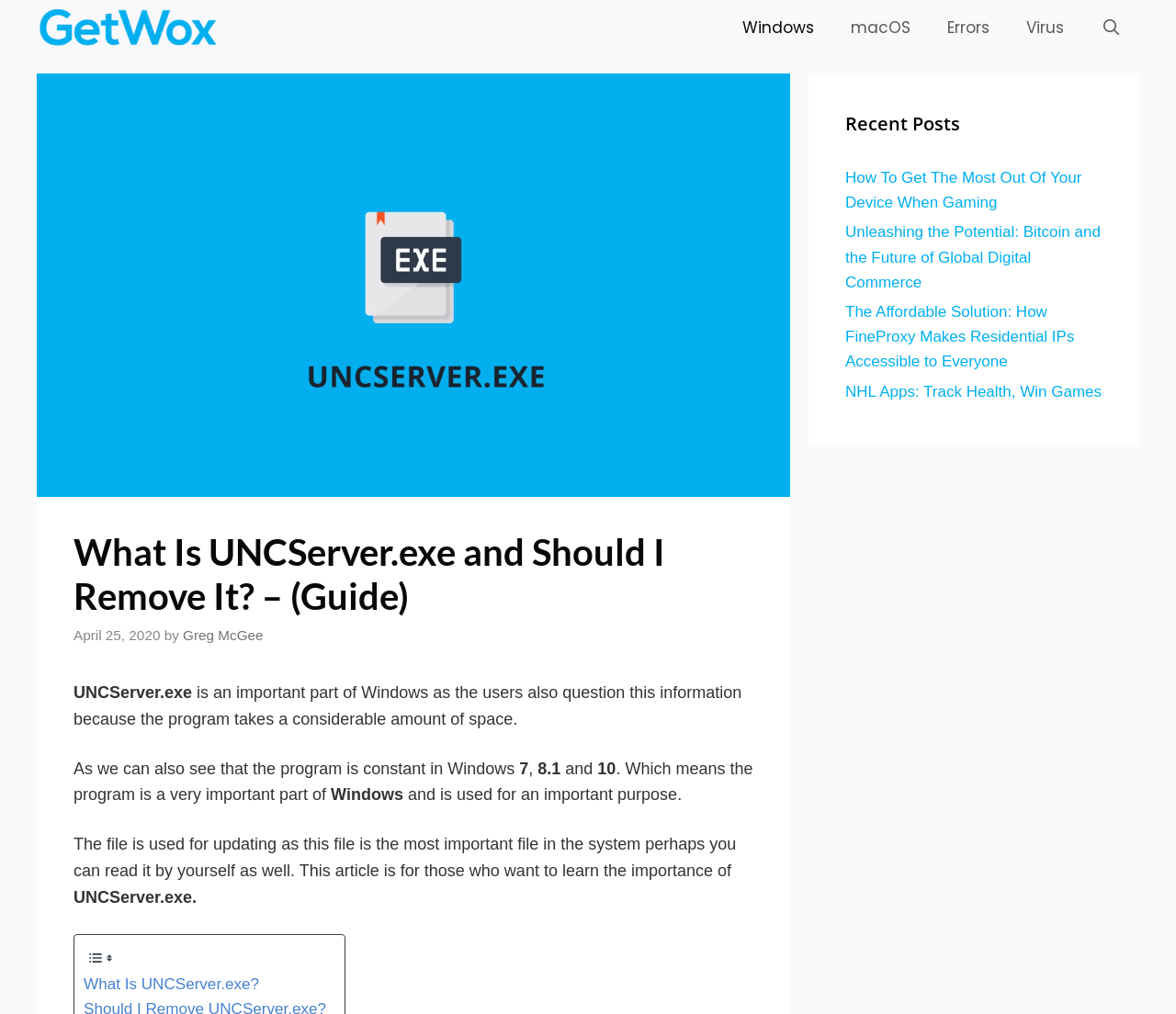Locate the bounding box coordinates of the clickable area to execute the instruction: "Check recent posts". Provide the coordinates as four float numbers between 0 and 1, represented as [left, top, right, bottom].

[0.719, 0.109, 0.938, 0.136]